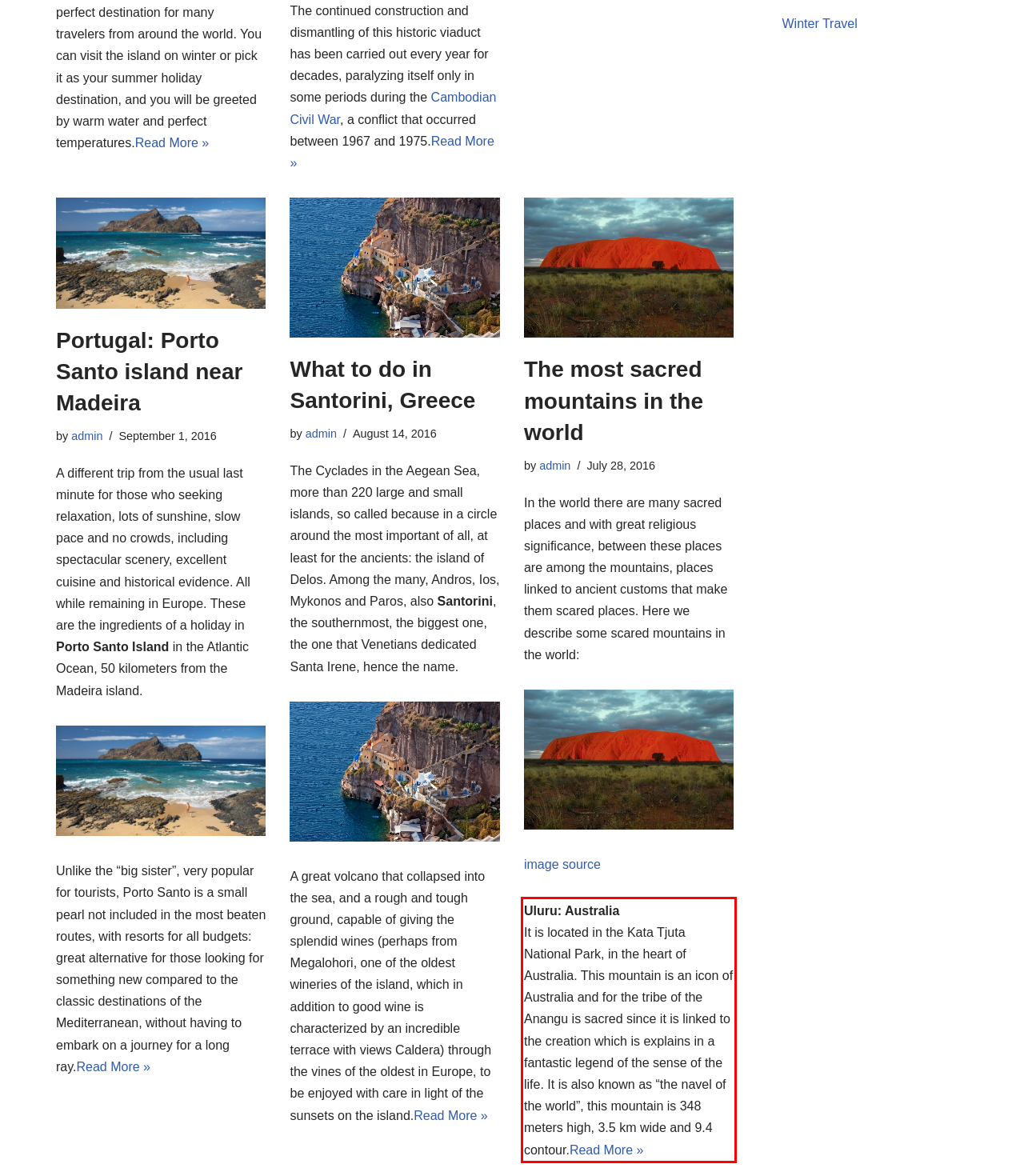You have a webpage screenshot with a red rectangle surrounding a UI element. Extract the text content from within this red bounding box.

Uluru: Australia It is located in the Kata Tjuta National Park, in the heart of Australia. This mountain is an icon of Australia and for the tribe of the Anangu is sacred since it is linked to the creation which is explains in a fantastic legend of the sense of the life. It is also known as “the navel of the world”, this mountain is 348 meters high, 3.5 km wide and 9.4 contour.Read More » The most sacred mountains in the world